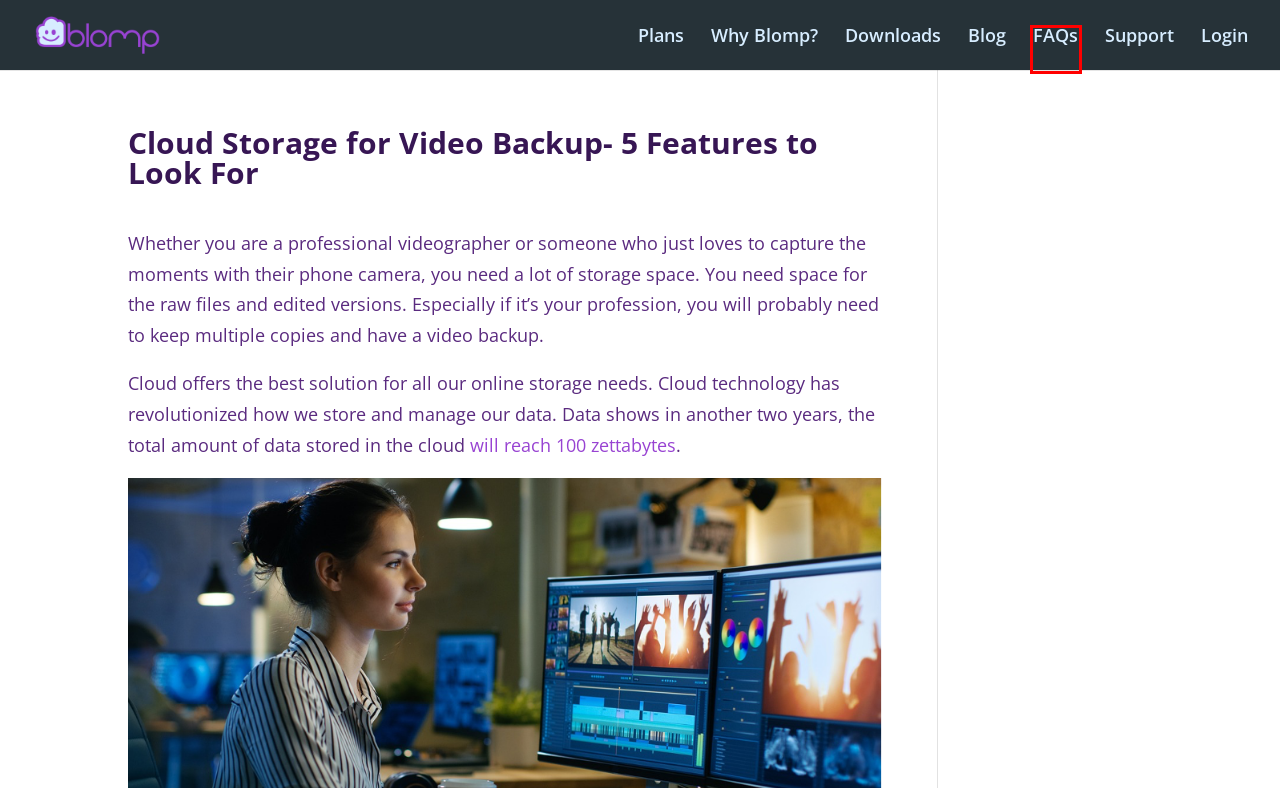Look at the screenshot of the webpage and find the element within the red bounding box. Choose the webpage description that best fits the new webpage that will appear after clicking the element. Here are the candidates:
A. Free Cloud Storage Backup for Photos & Videos - Blomp
B. What is Cloud Storage? - Blomp
C. Privacy Policy - Blomp
D. Blog - Blomp
E. Blomp Cloud Storage - Dashboard
F. FAQs - Blomp Support Forums
G. Blomp Support Forums - Blomp Support Index
H. Which Providers Offer Most Cloud Storage for Free? - Blomp

F